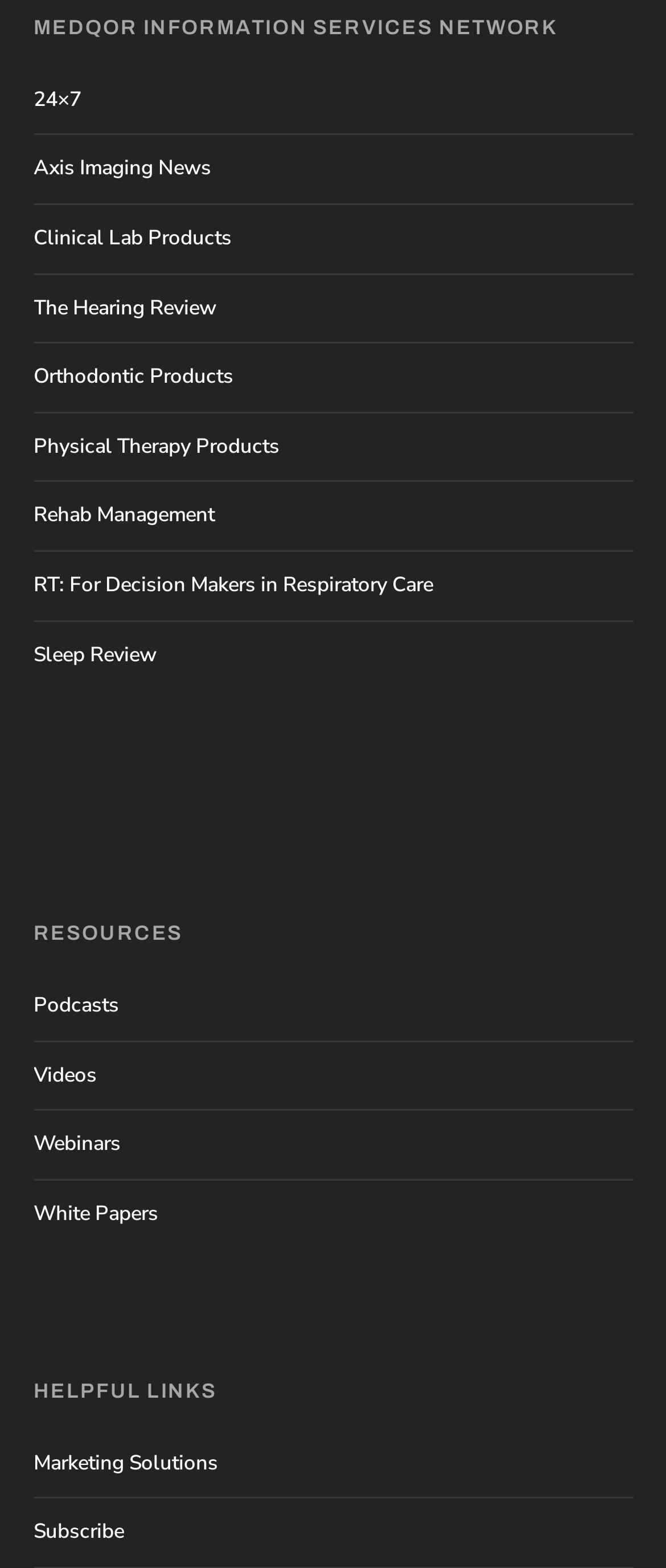Based on the element description Marketing Solutions, identify the bounding box coordinates for the UI element. The coordinates should be in the format (top-left x, top-left y, bottom-right x, bottom-right y) and within the 0 to 1 range.

[0.05, 0.924, 0.327, 0.941]